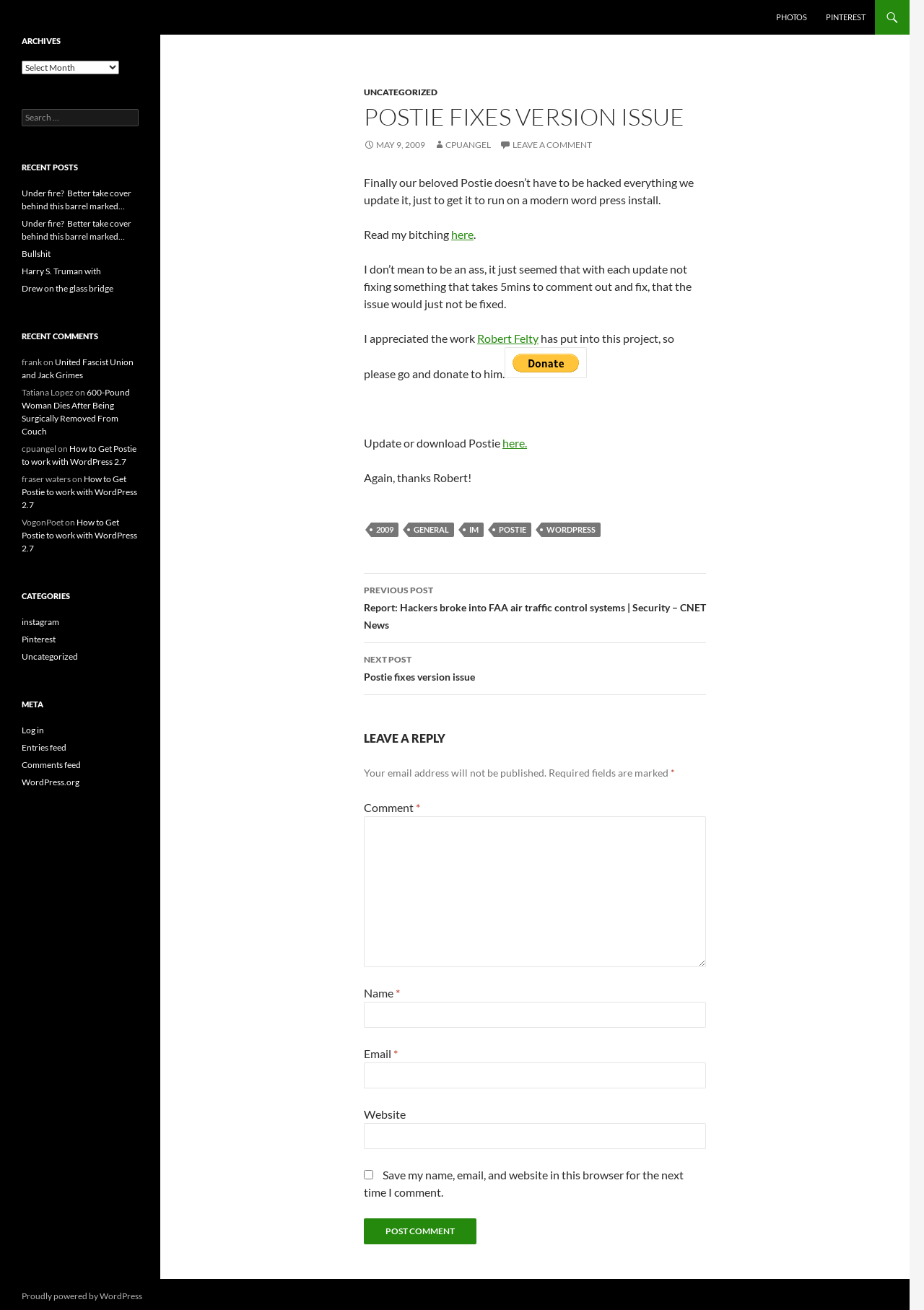Find the coordinates for the bounding box of the element with this description: "instagram".

[0.023, 0.471, 0.064, 0.479]